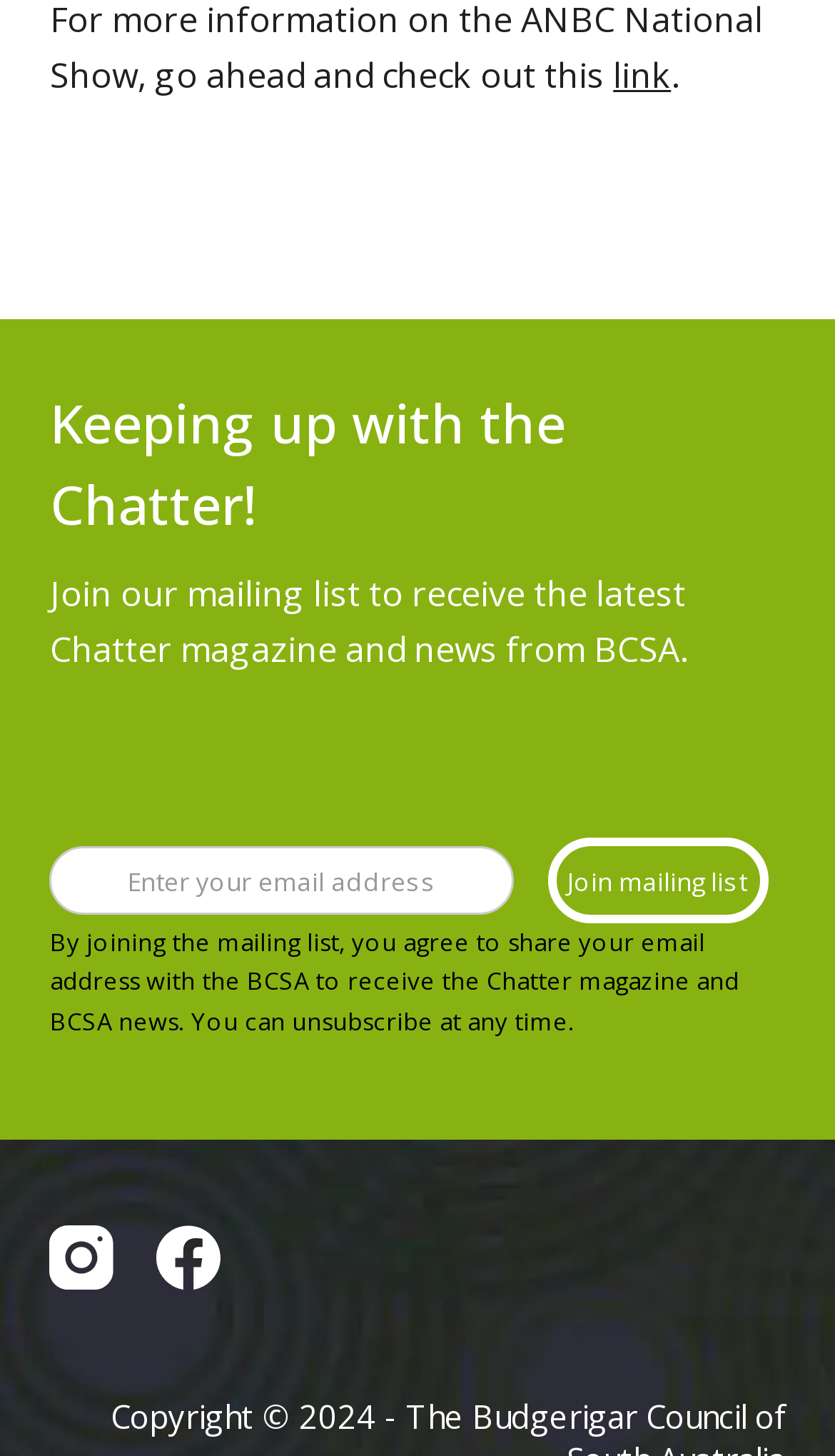What is the purpose of the mailing list?
Utilize the information in the image to give a detailed answer to the question.

The purpose of the mailing list can be inferred from the text 'Join our mailing list to receive the latest Chatter magazine and news from BCSA.' which suggests that the mailing list is used to receive the Chatter magazine and news from BCSA.